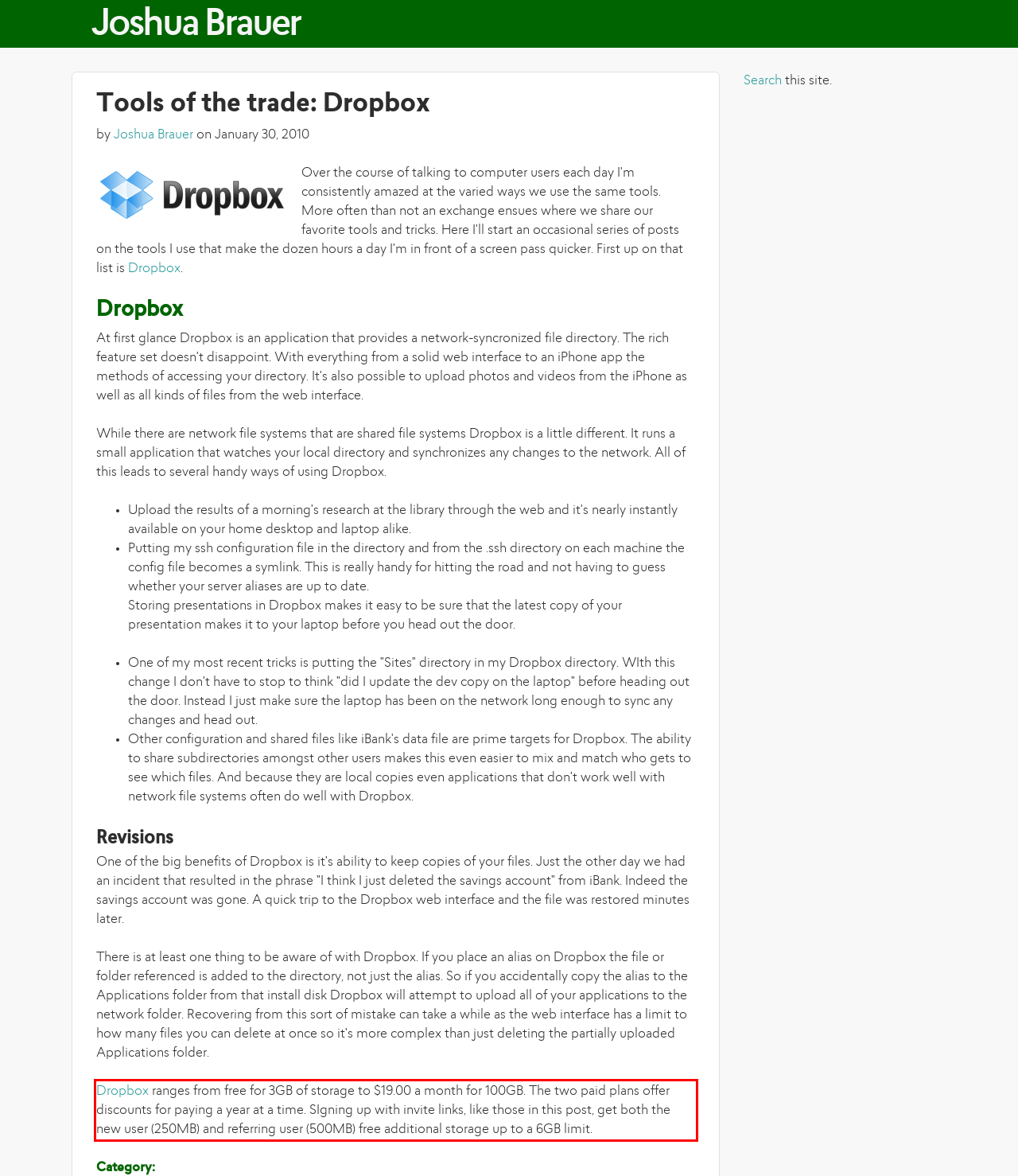Using the provided screenshot of a webpage, recognize and generate the text found within the red rectangle bounding box.

Dropbox ranges from free for 3GB of storage to $19.00 a month for 100GB. The two paid plans offer discounts for paying a year at a time. SIgning up with invite links, like those in this post, get both the new user (250MB) and referring user (500MB) free additional storage up to a 6GB limit.